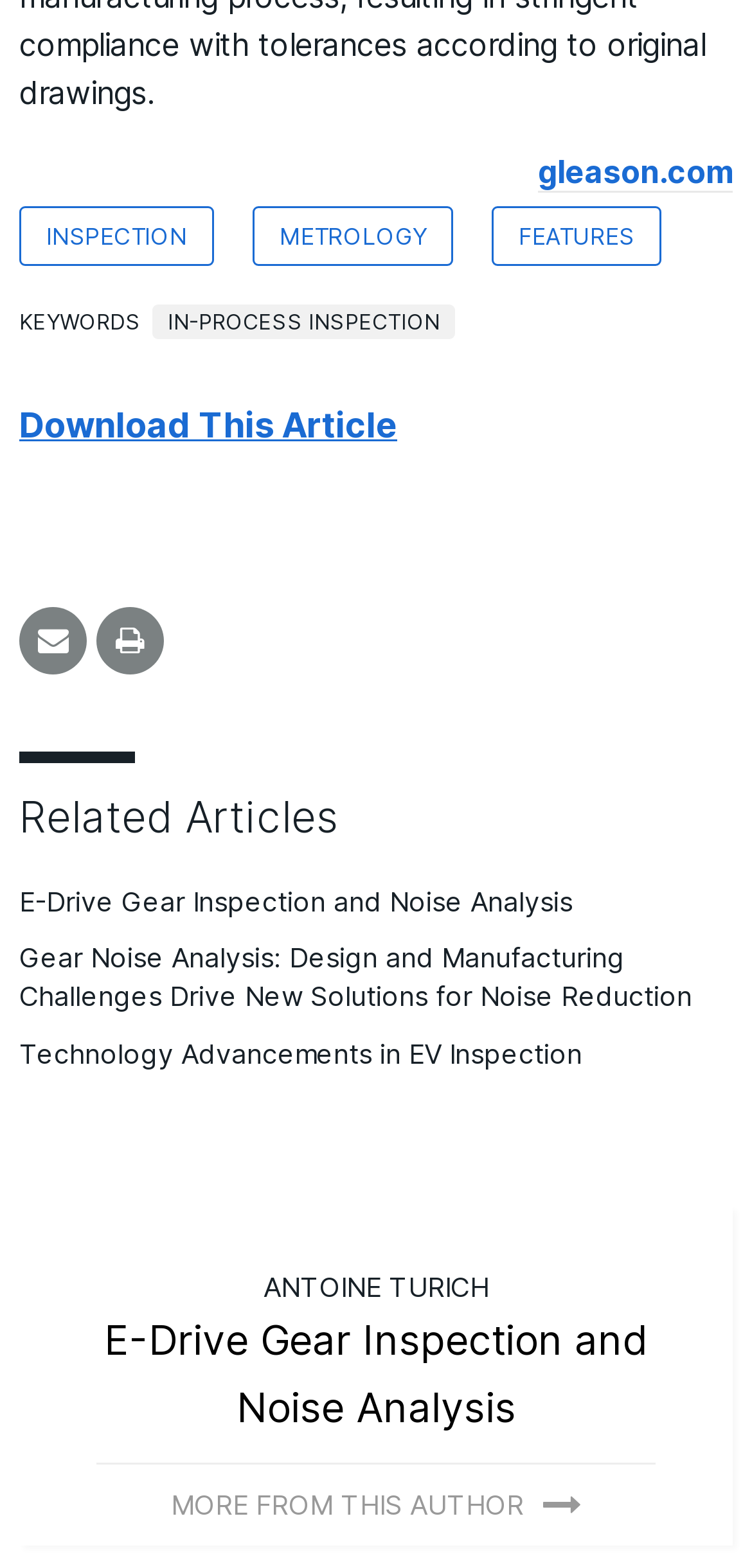Identify the bounding box for the UI element specified in this description: "Technology Advancements in EV Inspection". The coordinates must be four float numbers between 0 and 1, formatted as [left, top, right, bottom].

[0.026, 0.661, 0.774, 0.682]